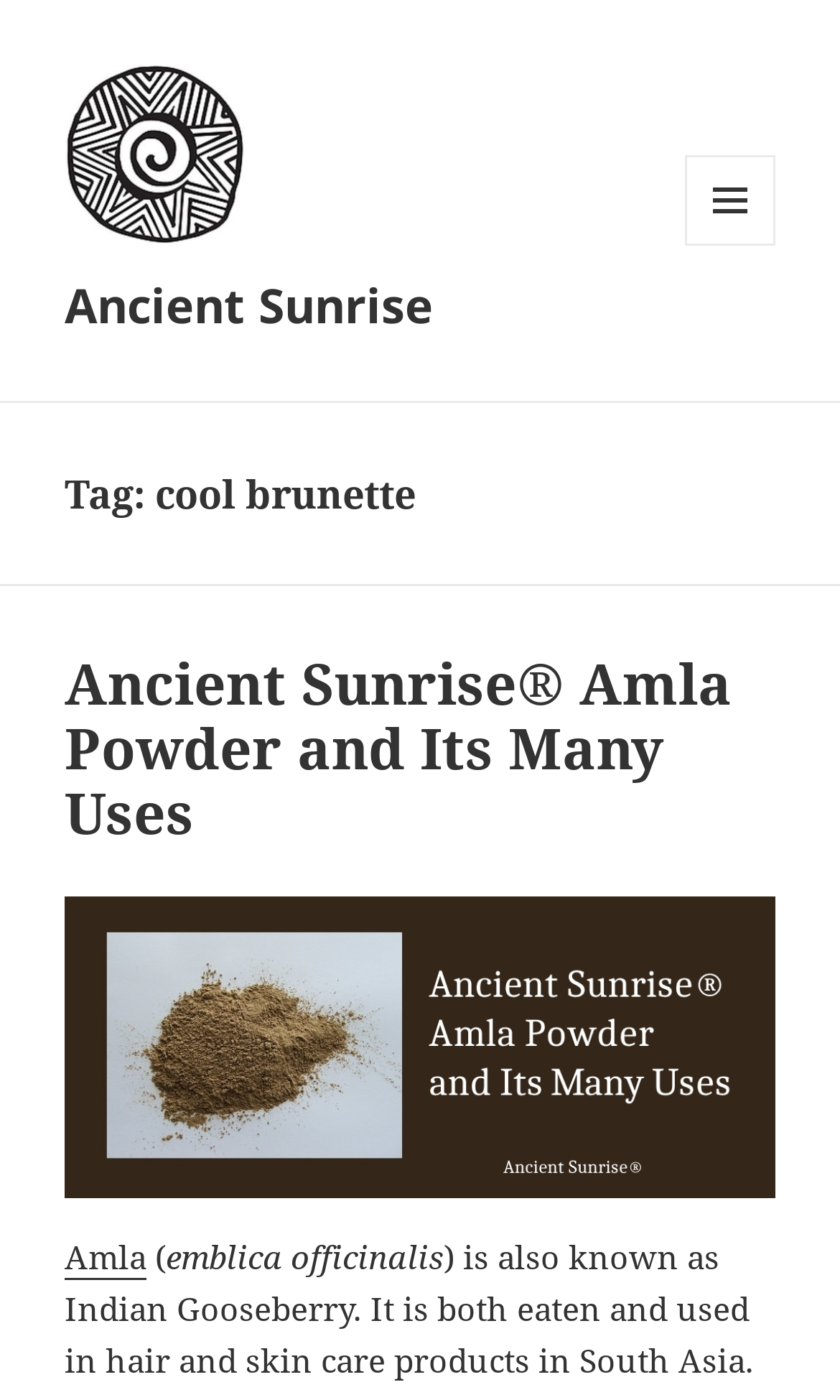Respond to the following question with a brief word or phrase:
What is the scientific name of Amla?

emblica officinalis